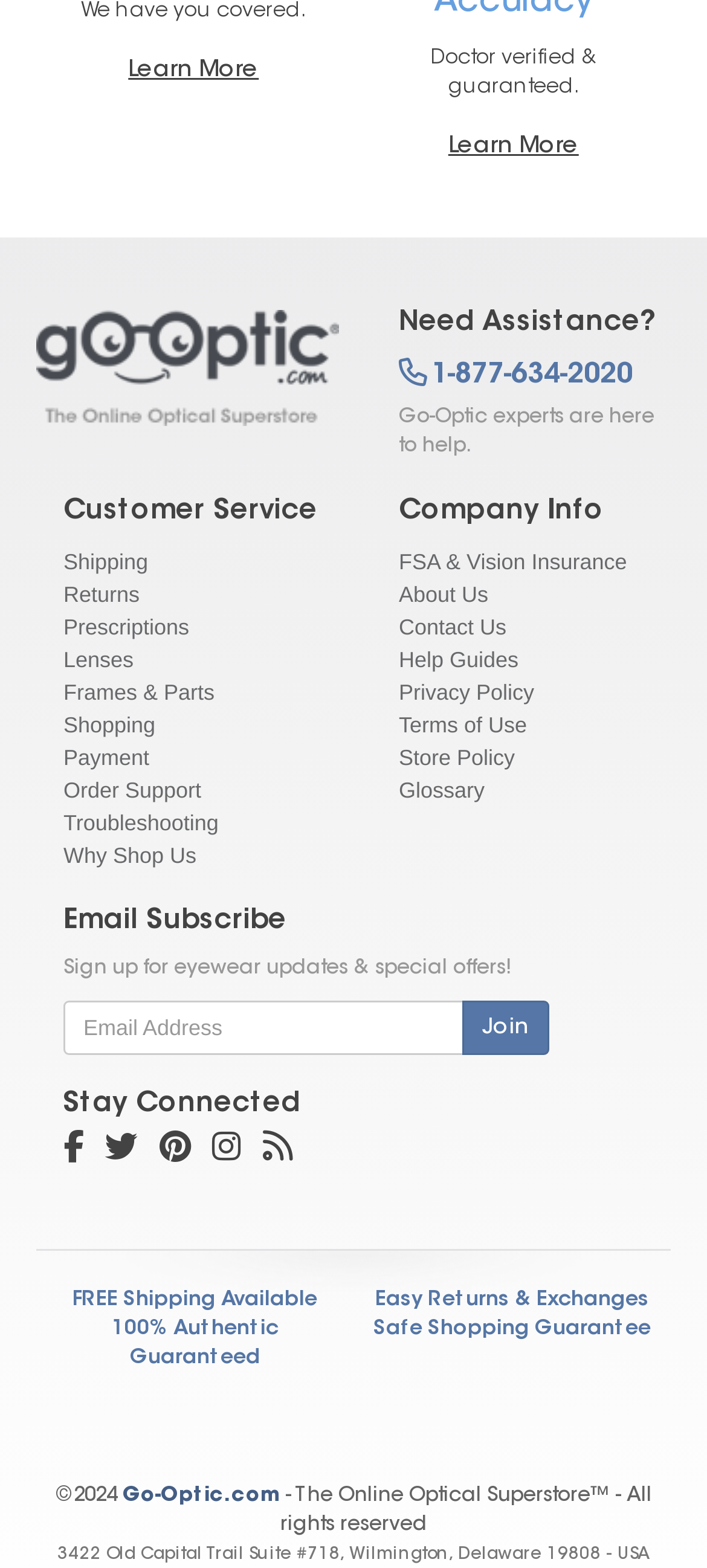Predict the bounding box coordinates for the UI element described as: "Privacy Policy". The coordinates should be four float numbers between 0 and 1, presented as [left, top, right, bottom].

[0.564, 0.433, 0.756, 0.449]